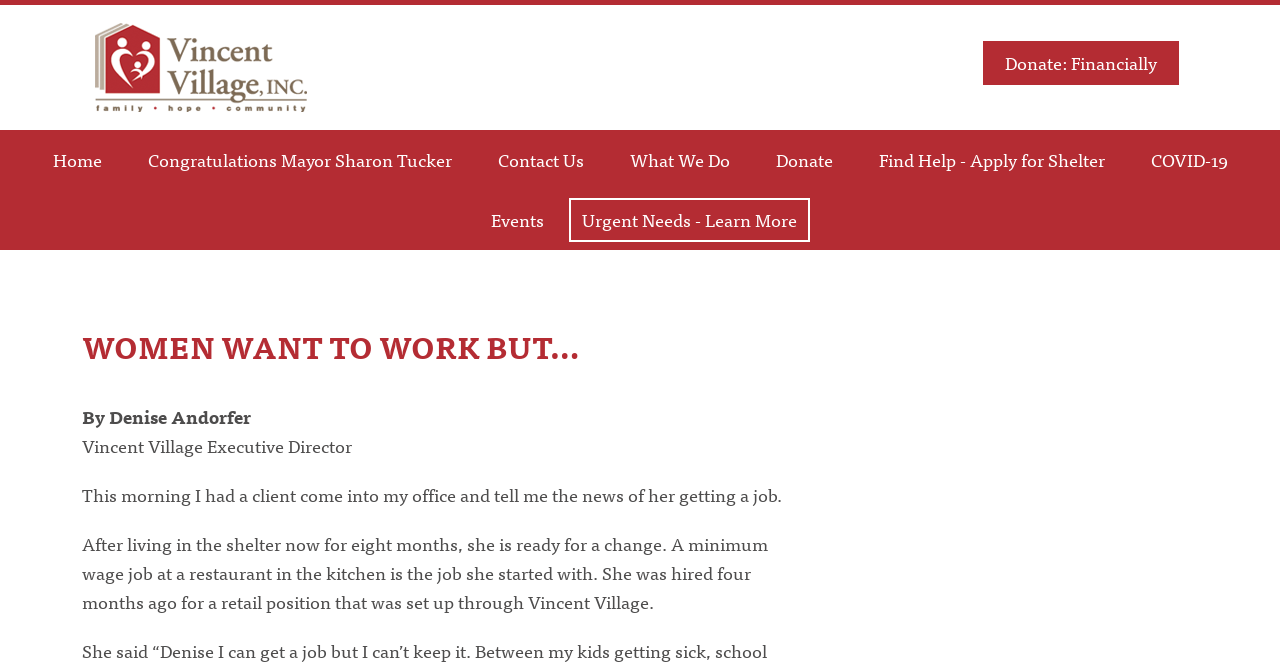Determine the bounding box coordinates for the element that should be clicked to follow this instruction: "Go to the Home page". The coordinates should be given as four float numbers between 0 and 1, in the format [left, top, right, bottom].

[0.025, 0.194, 0.096, 0.283]